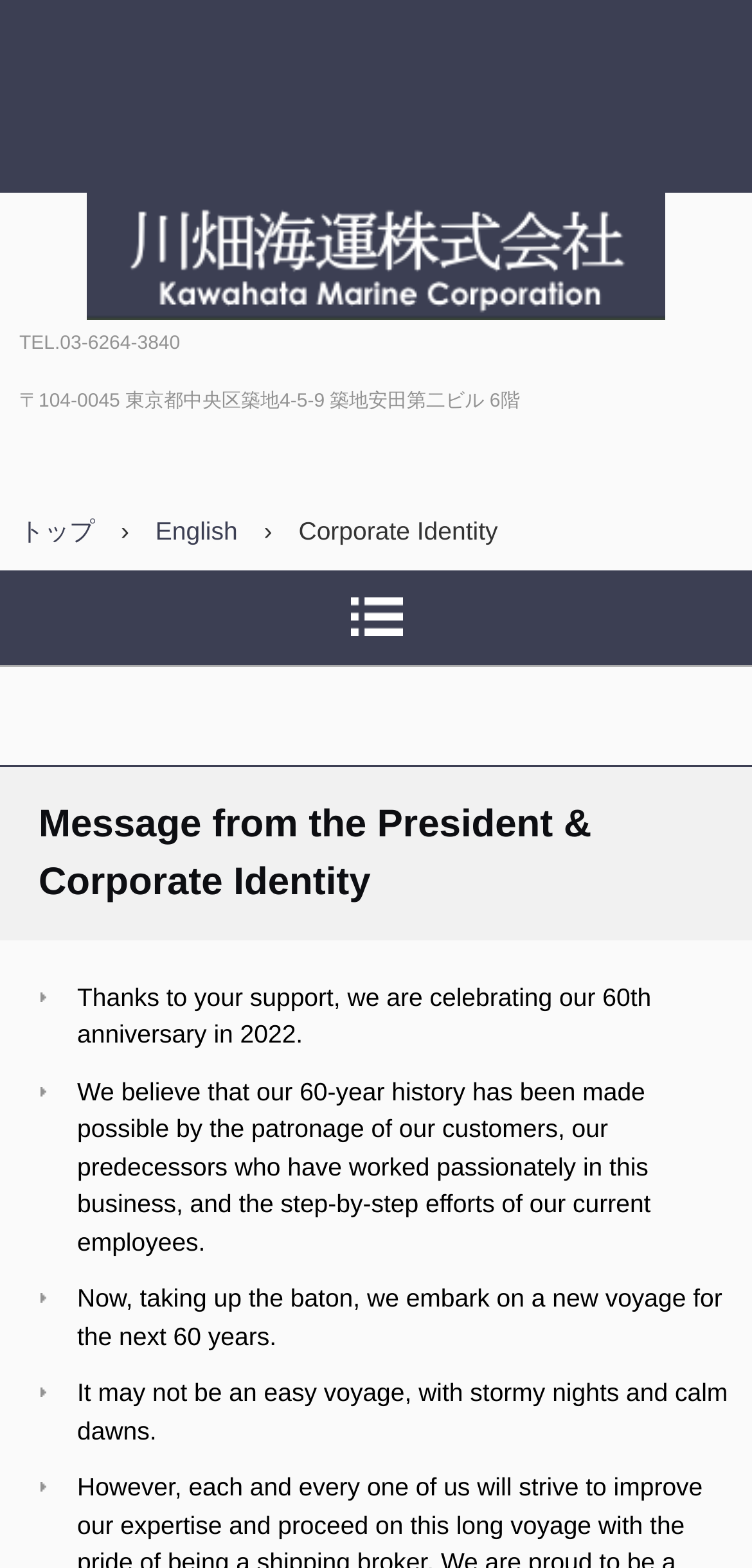Provide an in-depth caption for the webpage.

The webpage is about the corporate identity of 川畑海運株式会社 (Kawabata Kisen Kaisha), a Japanese company. At the top, there is a large heading with the company's name, which is also a link. Below it, there is a section with the company's contact information, including a phone number and address.

To the right of the contact information, there are three links: "トップ" (Top), "›" (an arrow symbol), and "English". The "Corporate Identity" text is located next to these links.

Below the contact information and links, there is a heading that says "メニュー" (Menu). Underneath this heading, there is a section with a message from the president and corporate identity information. This section contains four paragraphs of text, which describe the company's 60-year history, its appreciation for customer support, and its vision for the future.

The layout of the webpage is organized, with clear headings and concise text. The company's logo and contact information are prominently displayed at the top, and the message from the president and corporate identity information are presented in a clear and easy-to-read format.